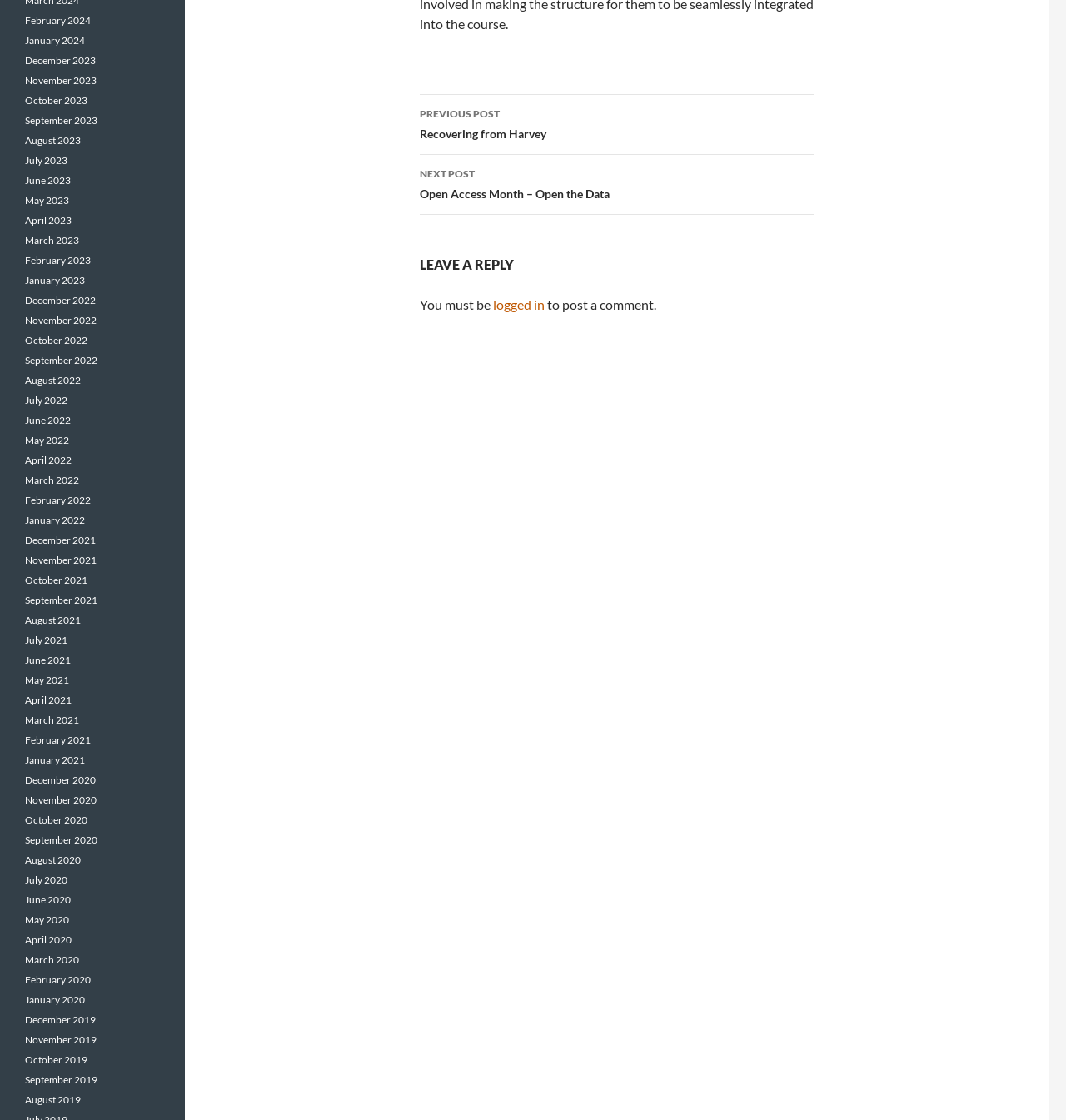Identify the bounding box coordinates for the element you need to click to achieve the following task: "Read about Jaypee University of Information Technology". Provide the bounding box coordinates as four float numbers between 0 and 1, in the form [left, top, right, bottom].

None